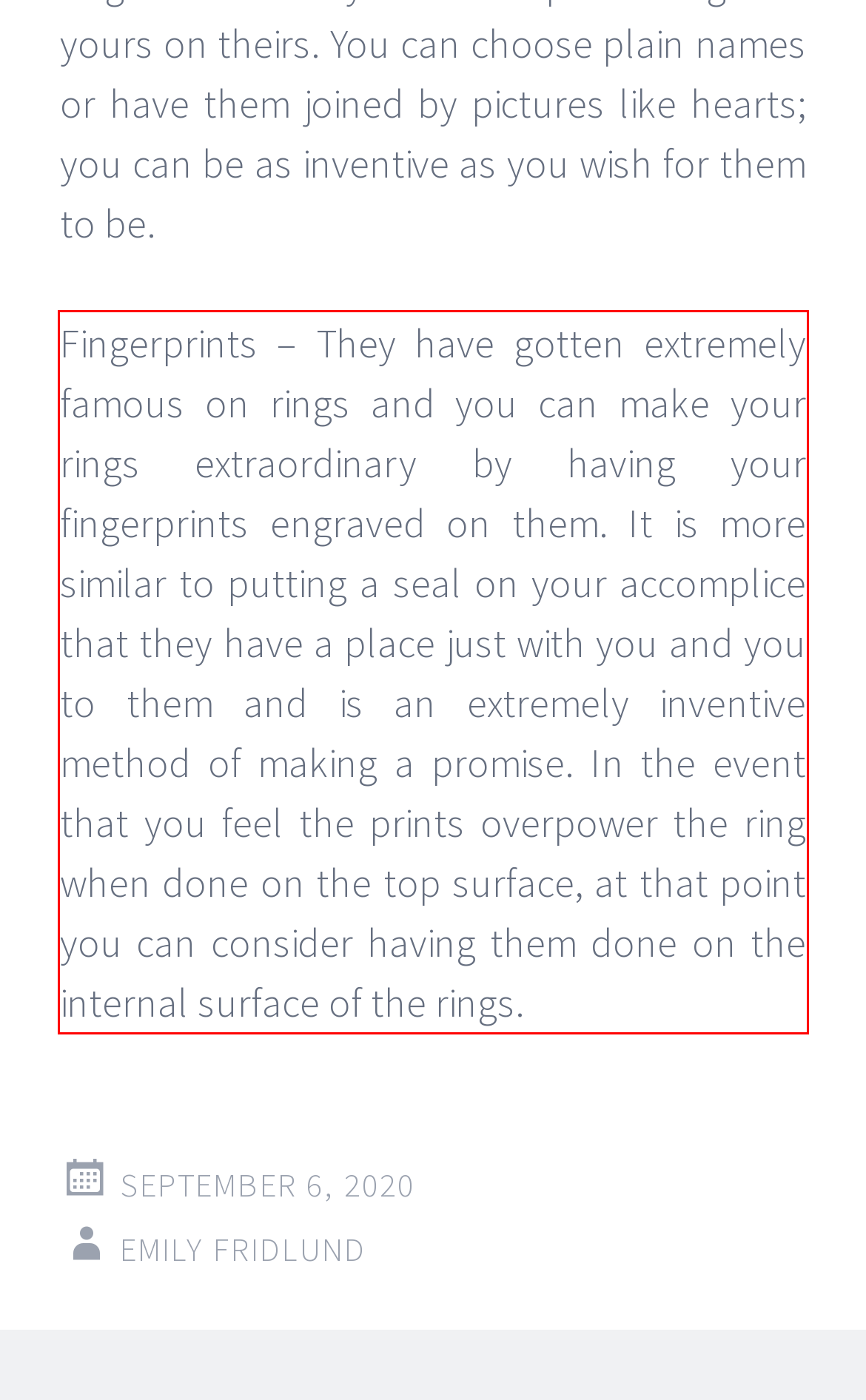Please take the screenshot of the webpage, find the red bounding box, and generate the text content that is within this red bounding box.

Fingerprints – They have gotten extremely famous on rings and you can make your rings extraordinary by having your fingerprints engraved on them. It is more similar to putting a seal on your accomplice that they have a place just with you and you to them and is an extremely inventive method of making a promise. In the event that you feel the prints overpower the ring when done on the top surface, at that point you can consider having them done on the internal surface of the rings.